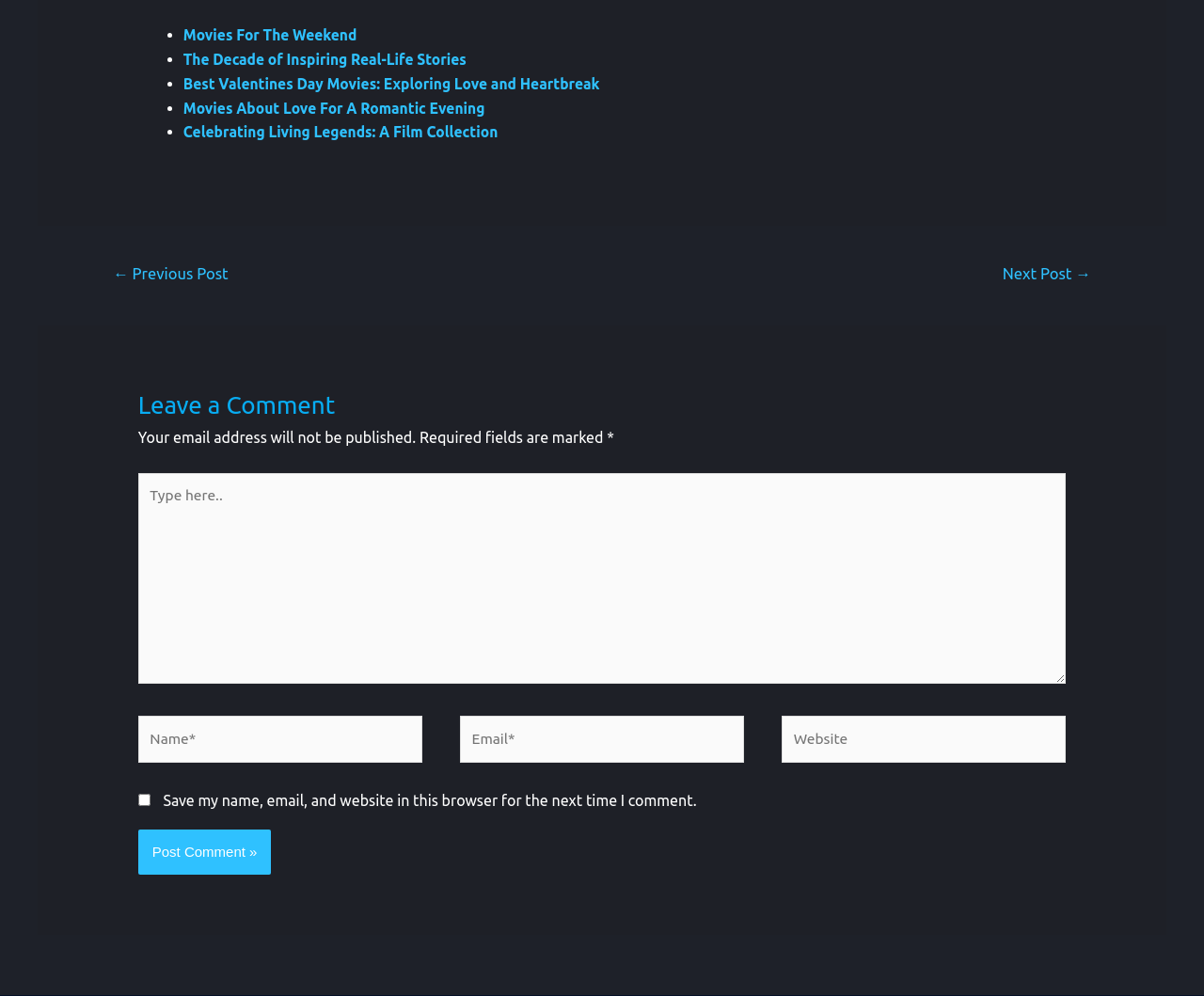How many links are in the list?
From the screenshot, supply a one-word or short-phrase answer.

5